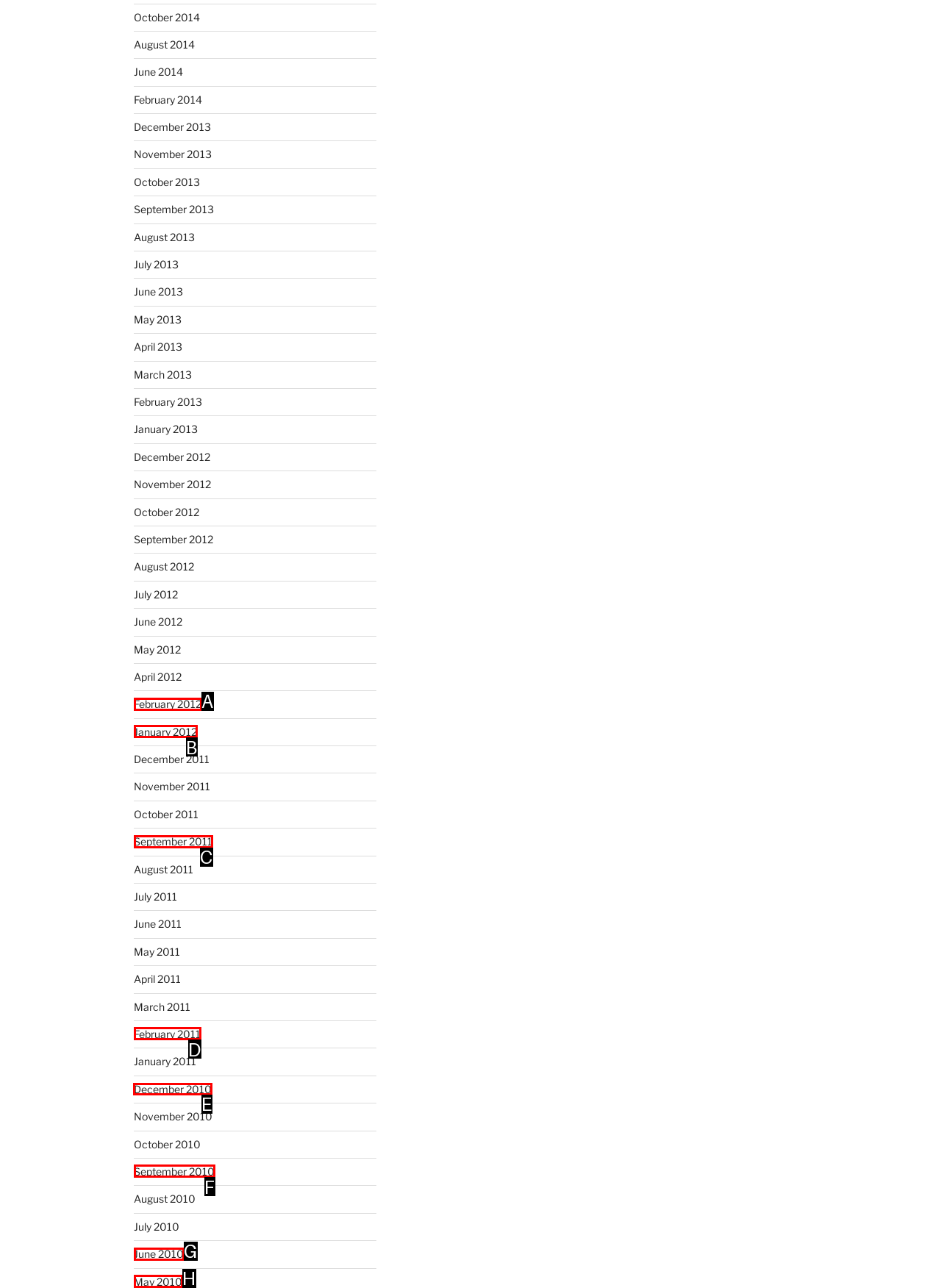Tell me which one HTML element I should click to complete the following instruction: View December 2010 archives
Answer with the option's letter from the given choices directly.

E